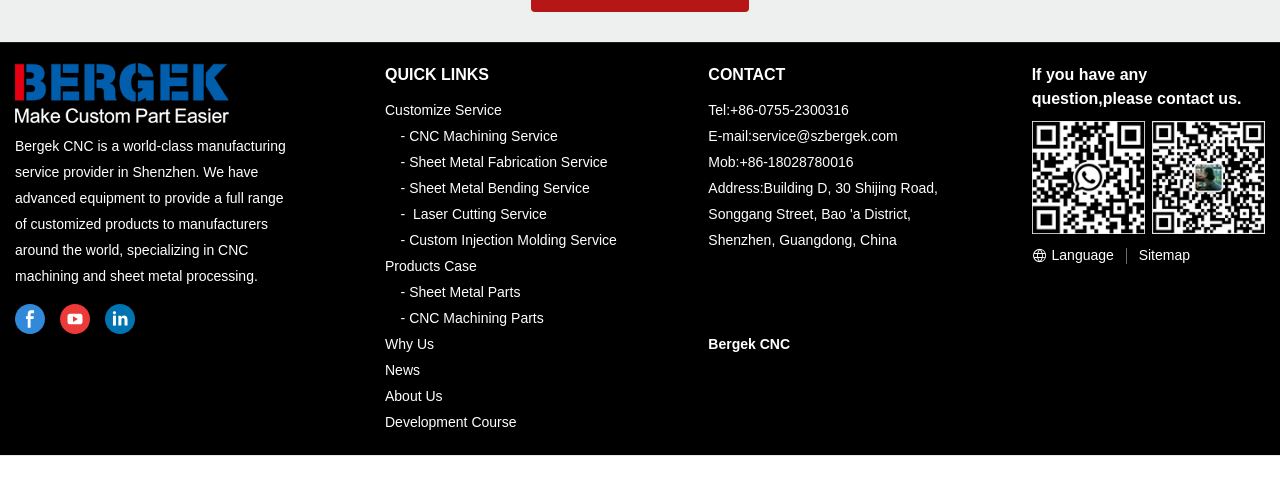Please provide the bounding box coordinates for the element that needs to be clicked to perform the following instruction: "Learn about CNC Machining Service". The coordinates should be given as four float numbers between 0 and 1, i.e., [left, top, right, bottom].

[0.32, 0.257, 0.436, 0.289]